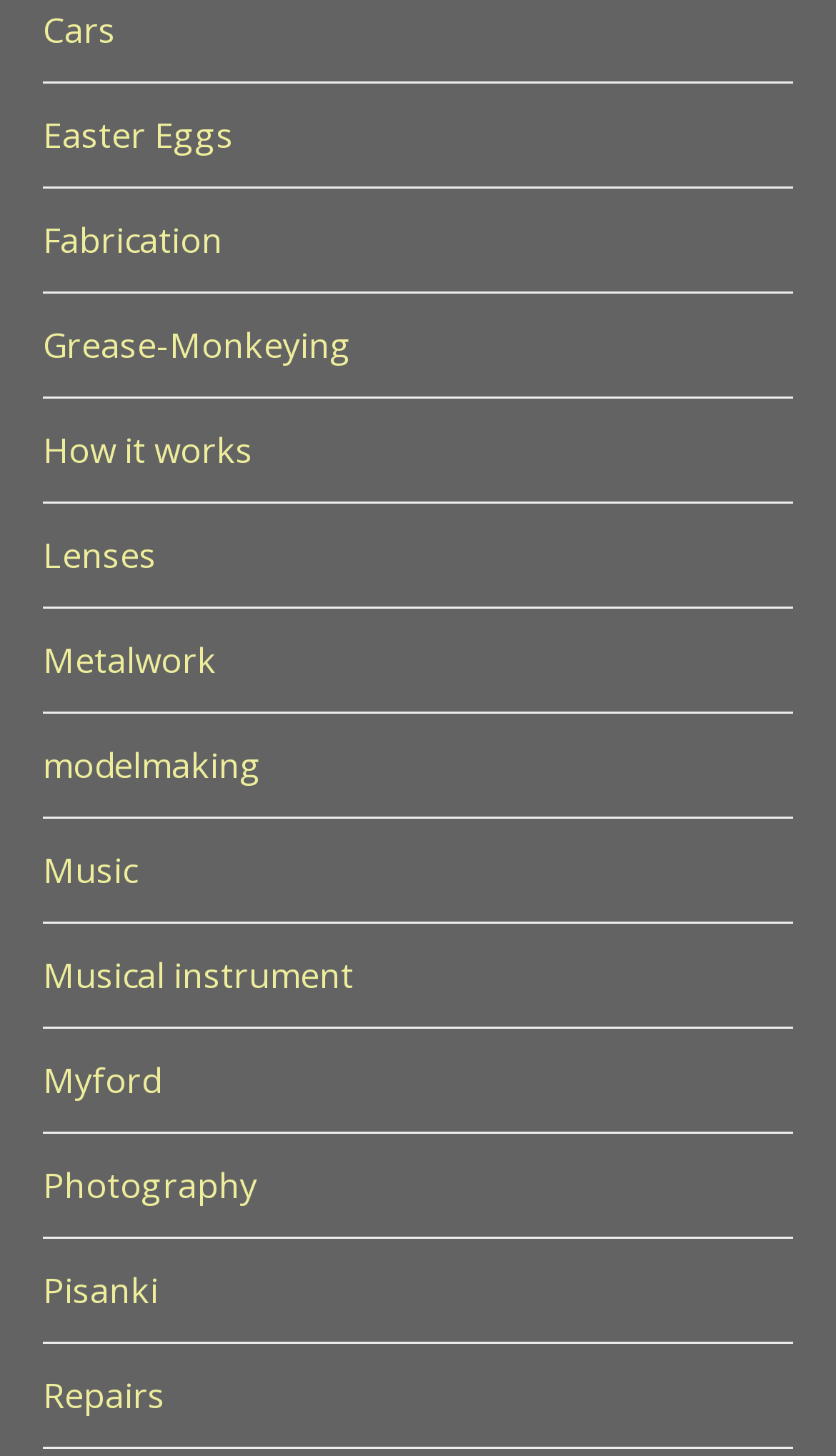Please indicate the bounding box coordinates of the element's region to be clicked to achieve the instruction: "Read about How it works". Provide the coordinates as four float numbers between 0 and 1, i.e., [left, top, right, bottom].

[0.051, 0.292, 0.303, 0.325]